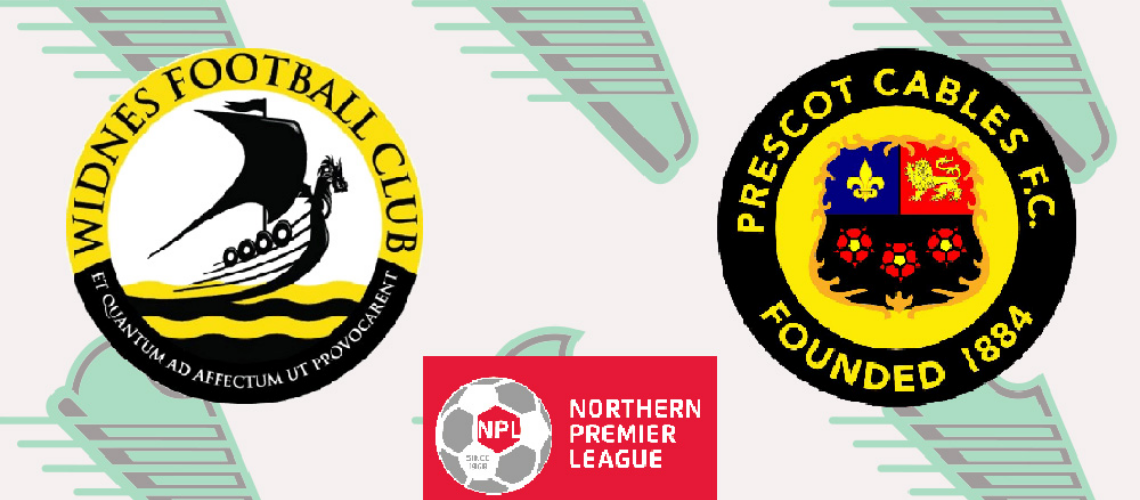Create an extensive and detailed description of the image.

The image highlights the logos of two football clubs, Widnes Football Club and Prescot Cables F.C., alongside the emblem of the Northern Premier League. The Widnes Football Club logo features a black ship sailing on yellow waves, encircled by the club's name and a Latin motto. Conversely, the Prescot Cables logo displays a detailed design incorporating elements like a coat of arms, with the club's founding year prominently featured. The Northern Premier League logo, positioned centrally at the bottom, adds a visual identity to the league, reflecting its significance in the regional football landscape. This image encapsulates the competitive spirit of the clubs as they face off in the league.